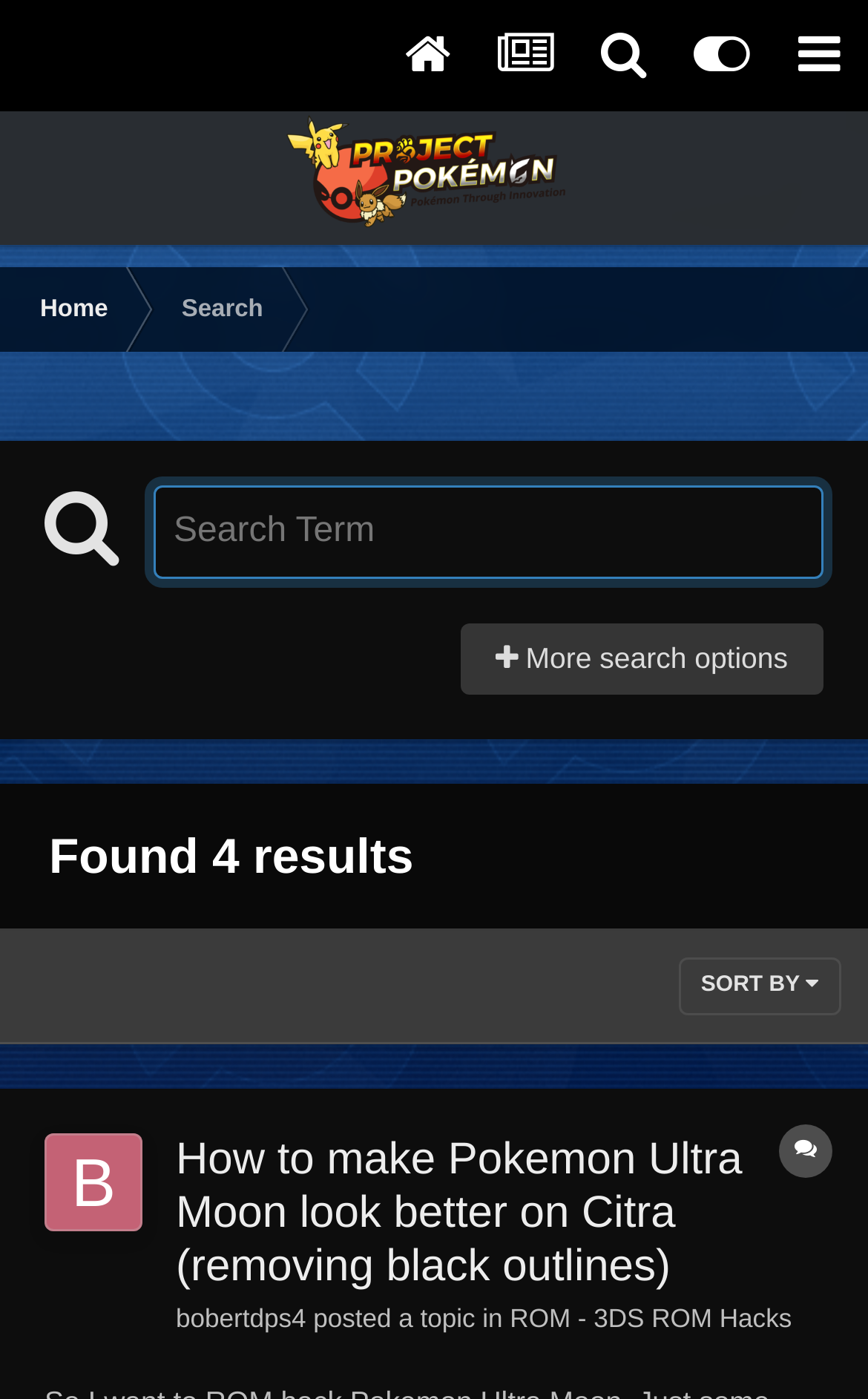Locate the bounding box coordinates of the clickable part needed for the task: "View the topic 'How to make Pokemon Ultra Moon look better on Citra'".

[0.203, 0.811, 0.949, 0.925]